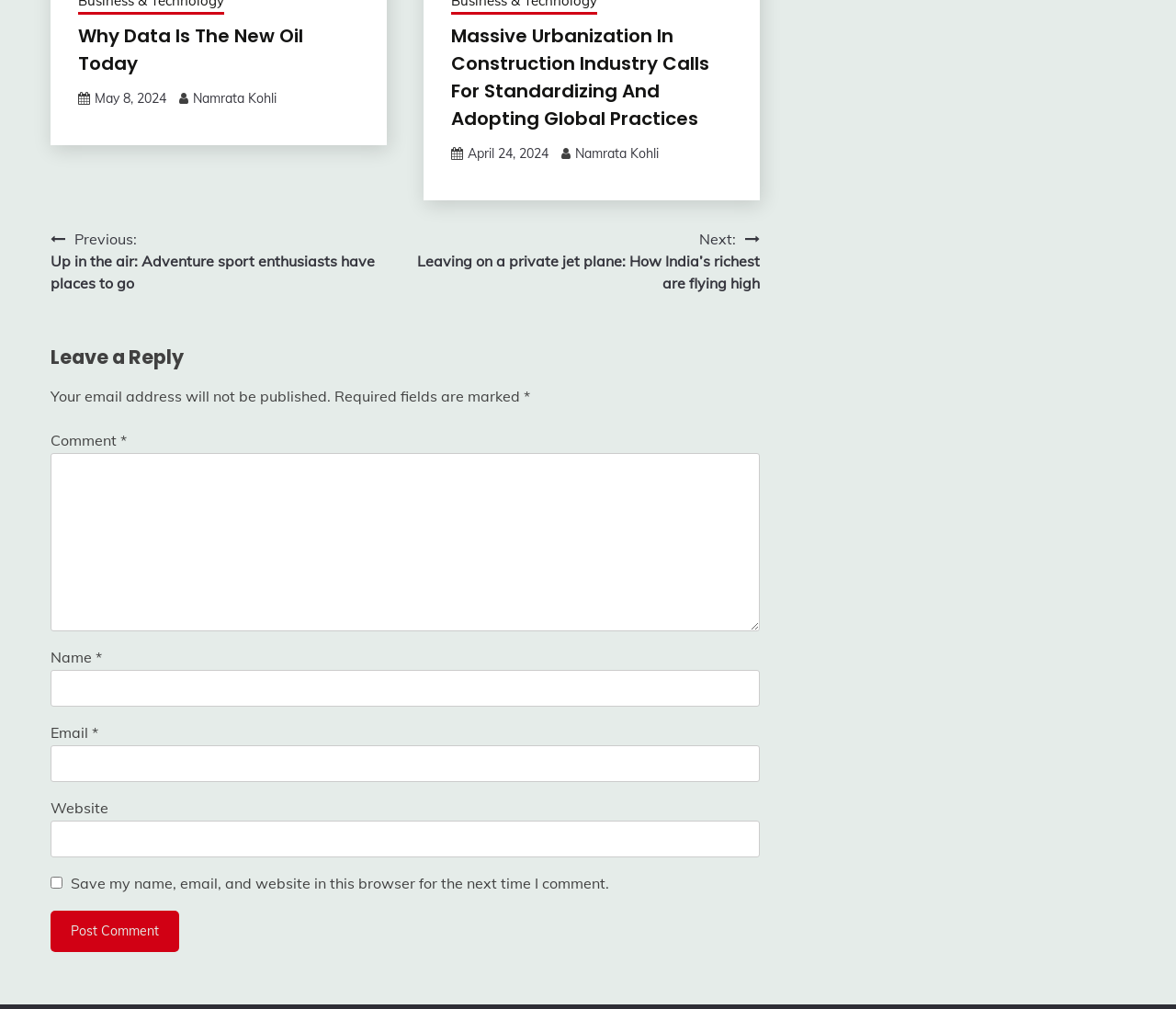Who is the author of the second article?
Answer the question with a detailed explanation, including all necessary information.

I found the author of the second article by looking at the link element with the text 'Namrata Kohli' which is located below the title of the second article.